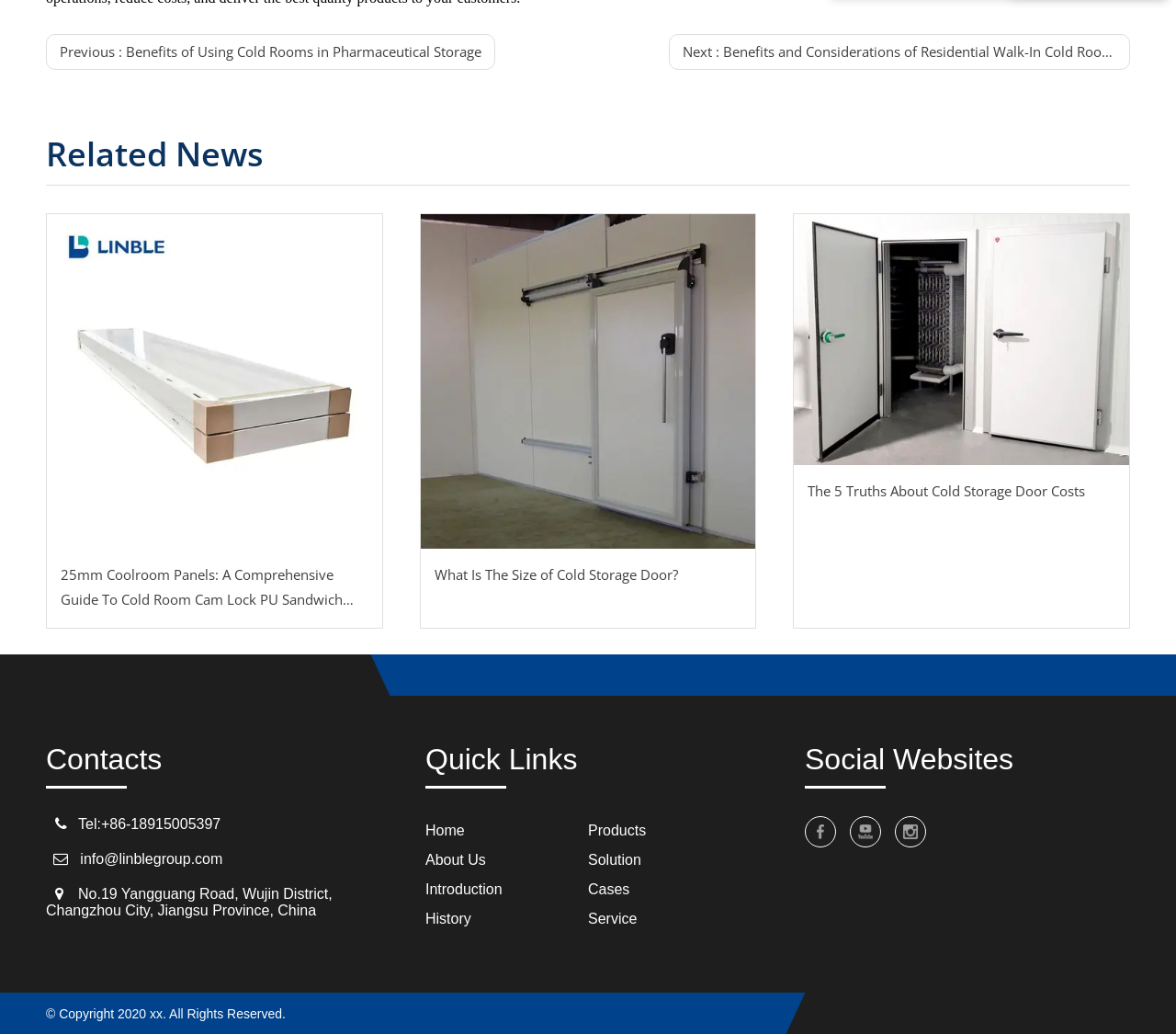Identify the bounding box coordinates of the HTML element based on this description: "About Us".

[0.362, 0.824, 0.413, 0.84]